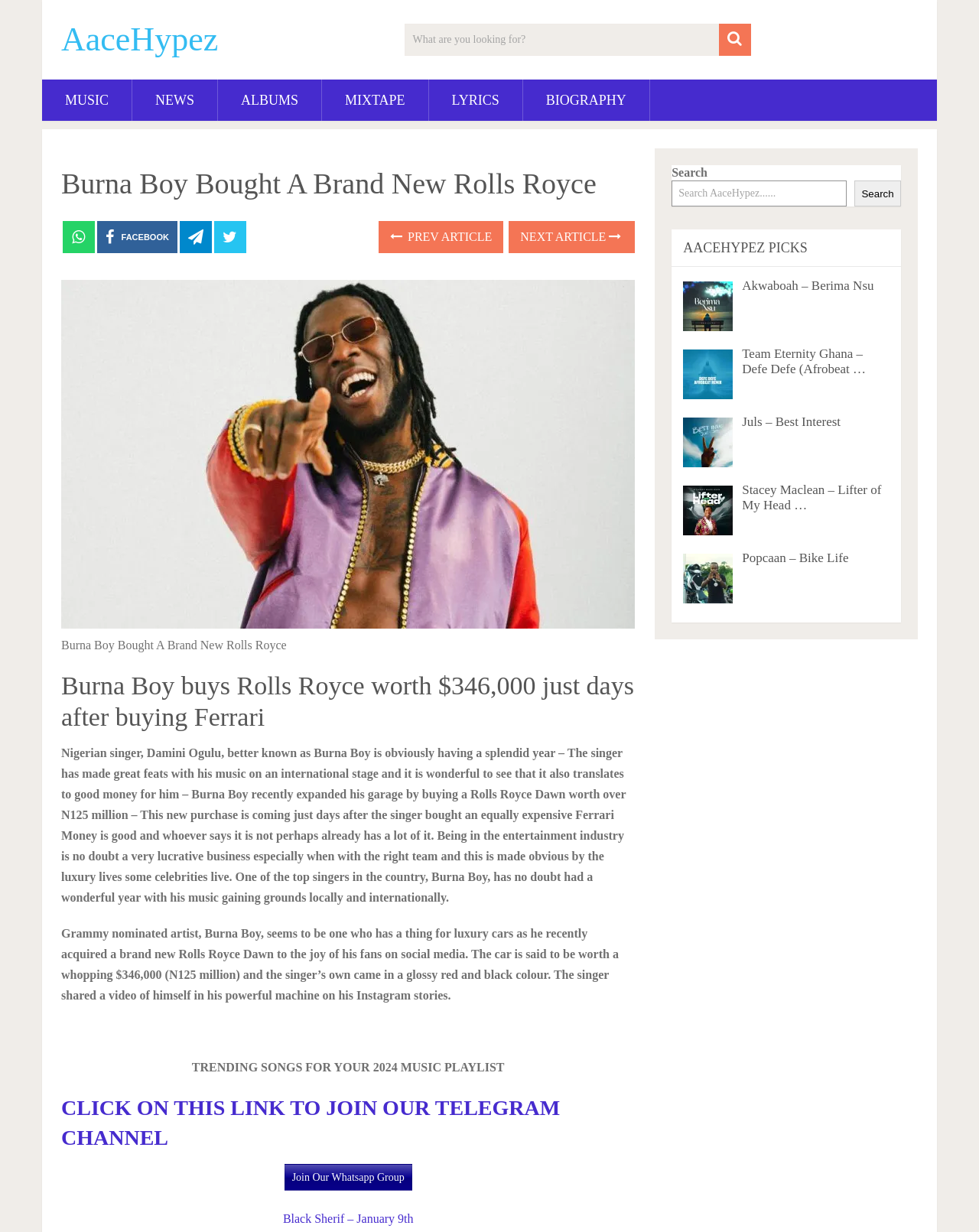Identify the bounding box for the given UI element using the description provided. Coordinates should be in the format (top-left x, top-left y, bottom-right x, bottom-right y) and must be between 0 and 1. Here is the description: Next Article

[0.52, 0.179, 0.649, 0.205]